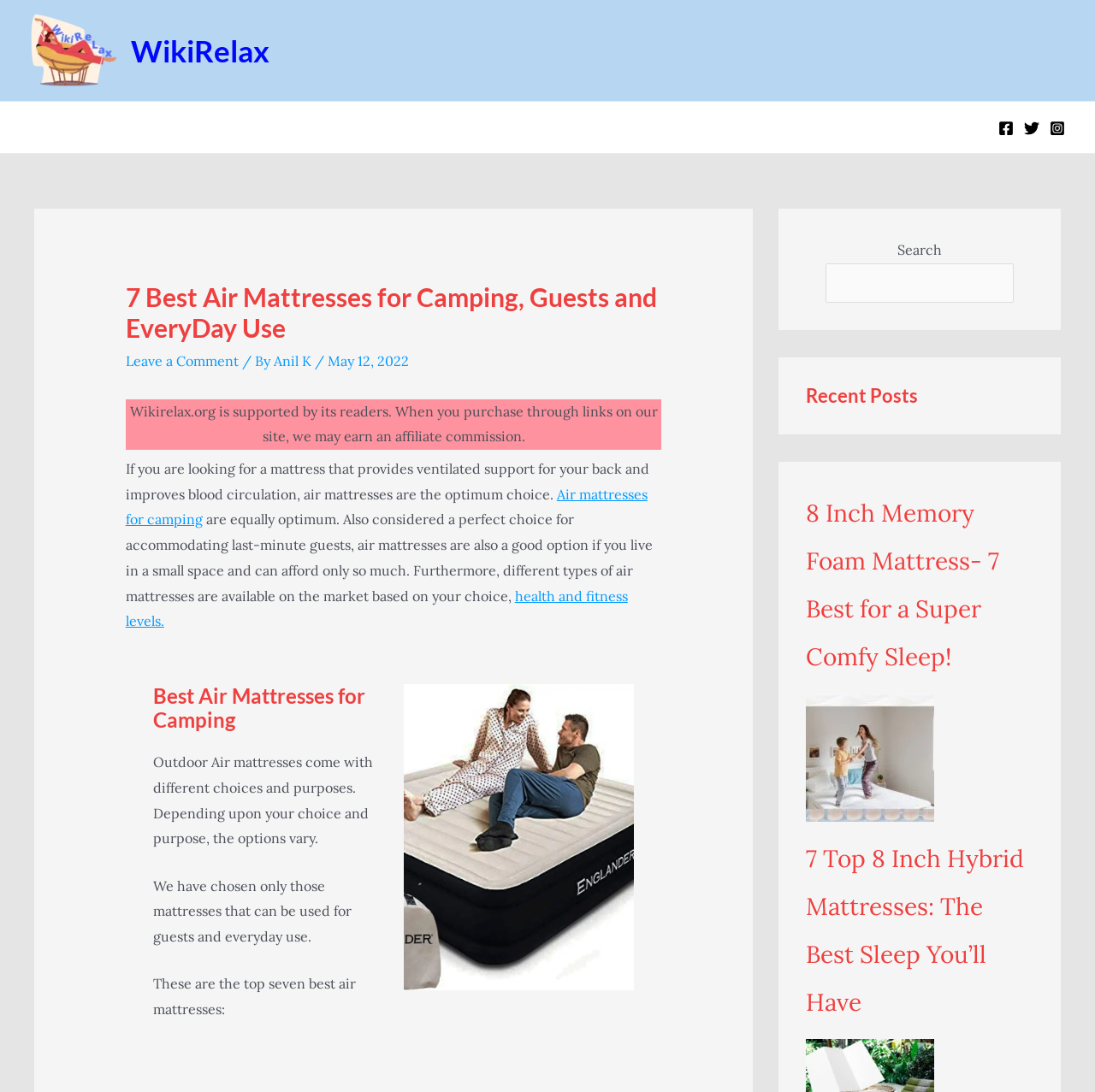Could you provide the bounding box coordinates for the portion of the screen to click to complete this instruction: "Leave a comment"?

[0.115, 0.323, 0.218, 0.339]